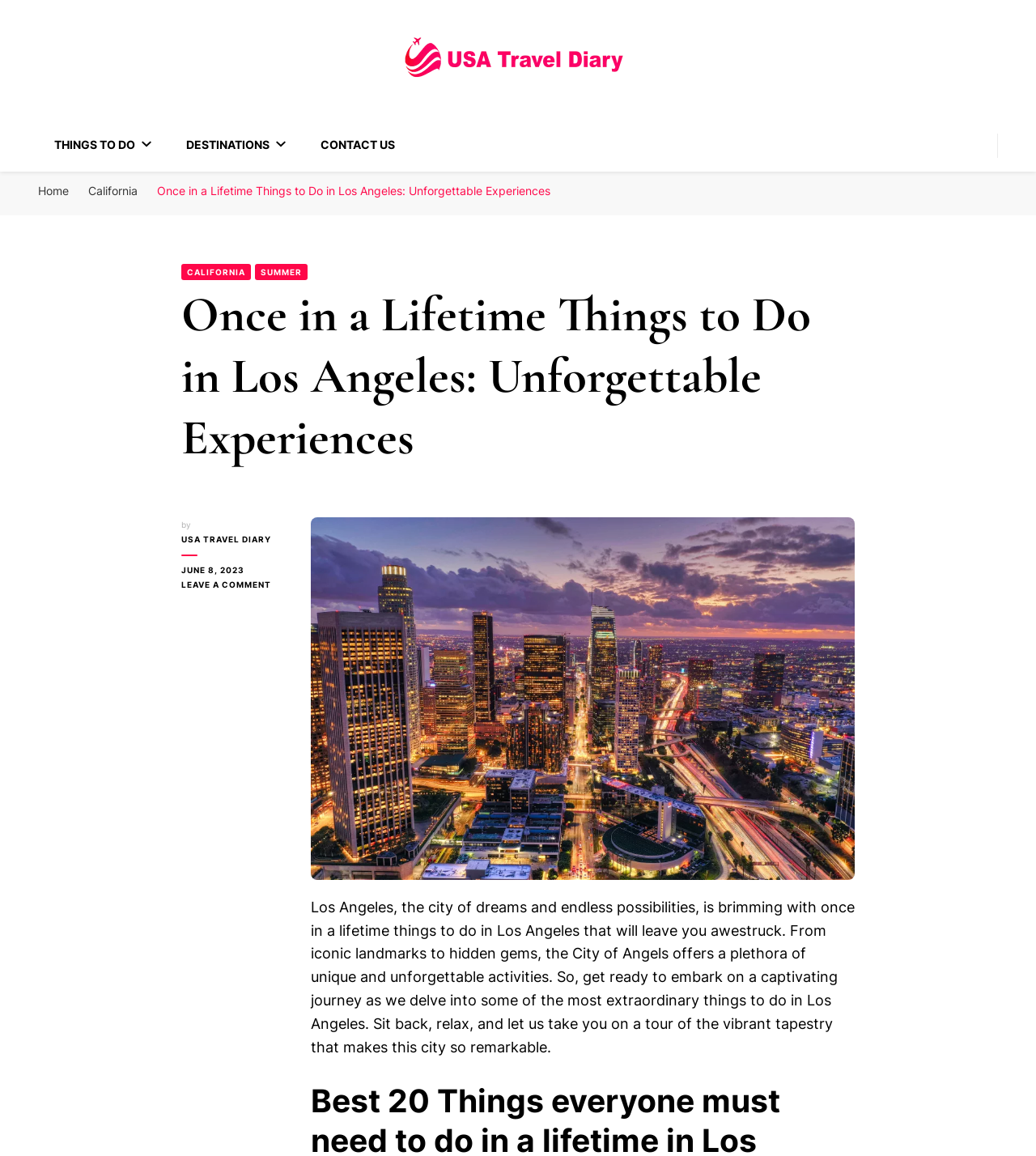What is the position of the 'CONTACT US' link?
Please provide a single word or phrase as the answer based on the screenshot.

Top-right